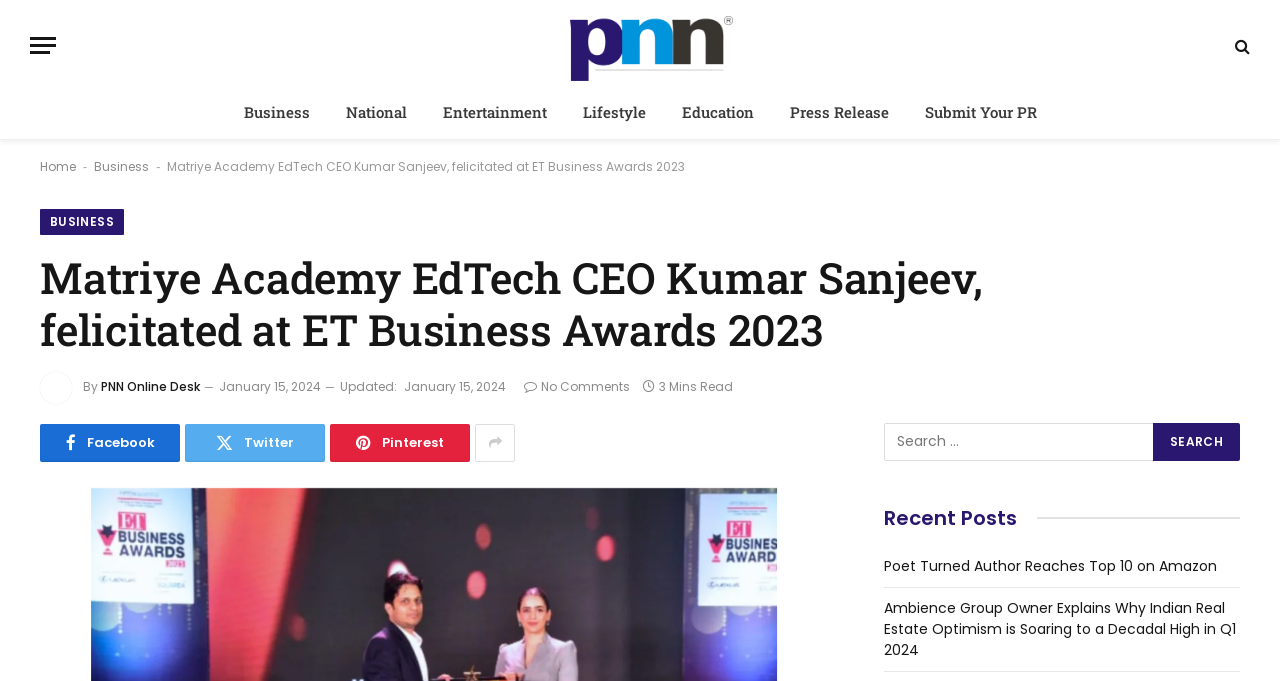Use a single word or phrase to answer the question:
What is the purpose of the button with the search icon?

To search